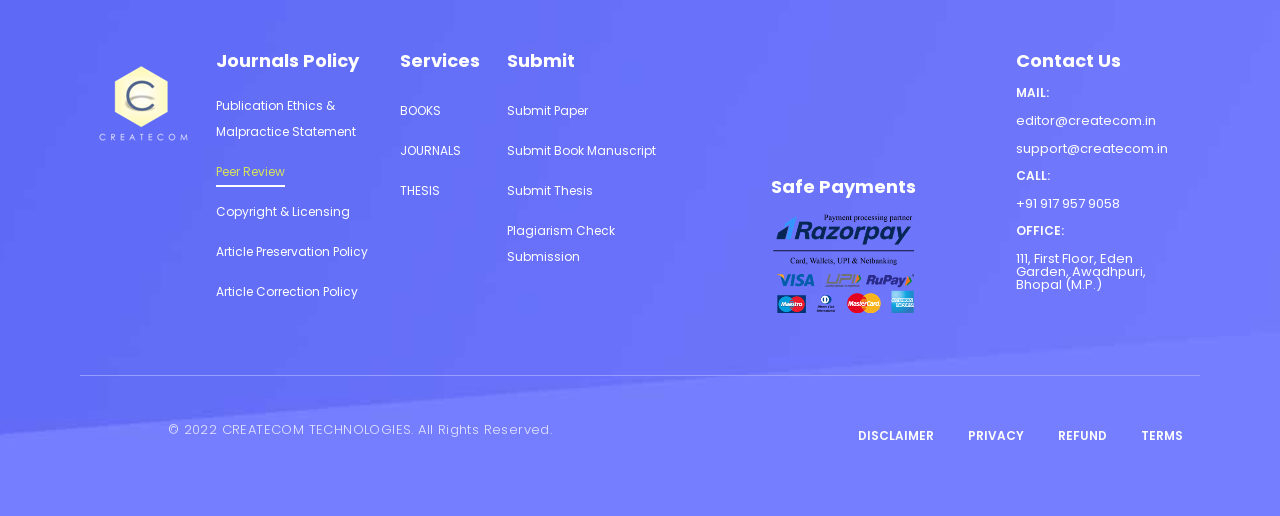Identify the bounding box for the described UI element. Provide the coordinates in (top-left x, top-left y, bottom-right x, bottom-right y) format with values ranging from 0 to 1: Publication Ethics & Malpractice Statement

[0.169, 0.169, 0.297, 0.297]